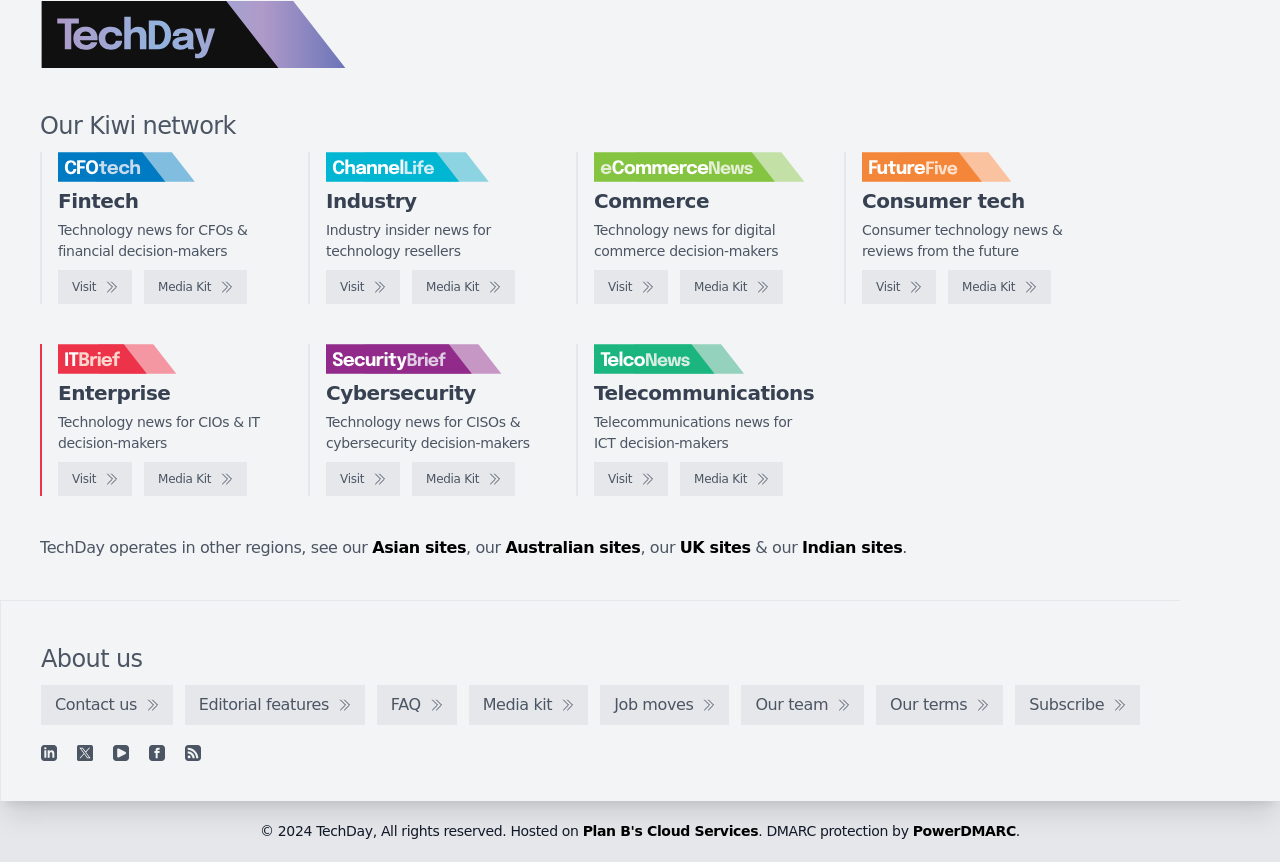Find the bounding box coordinates for the HTML element described as: "Plan B's Cloud Services". The coordinates should consist of four float values between 0 and 1, i.e., [left, top, right, bottom].

[0.455, 0.955, 0.592, 0.973]